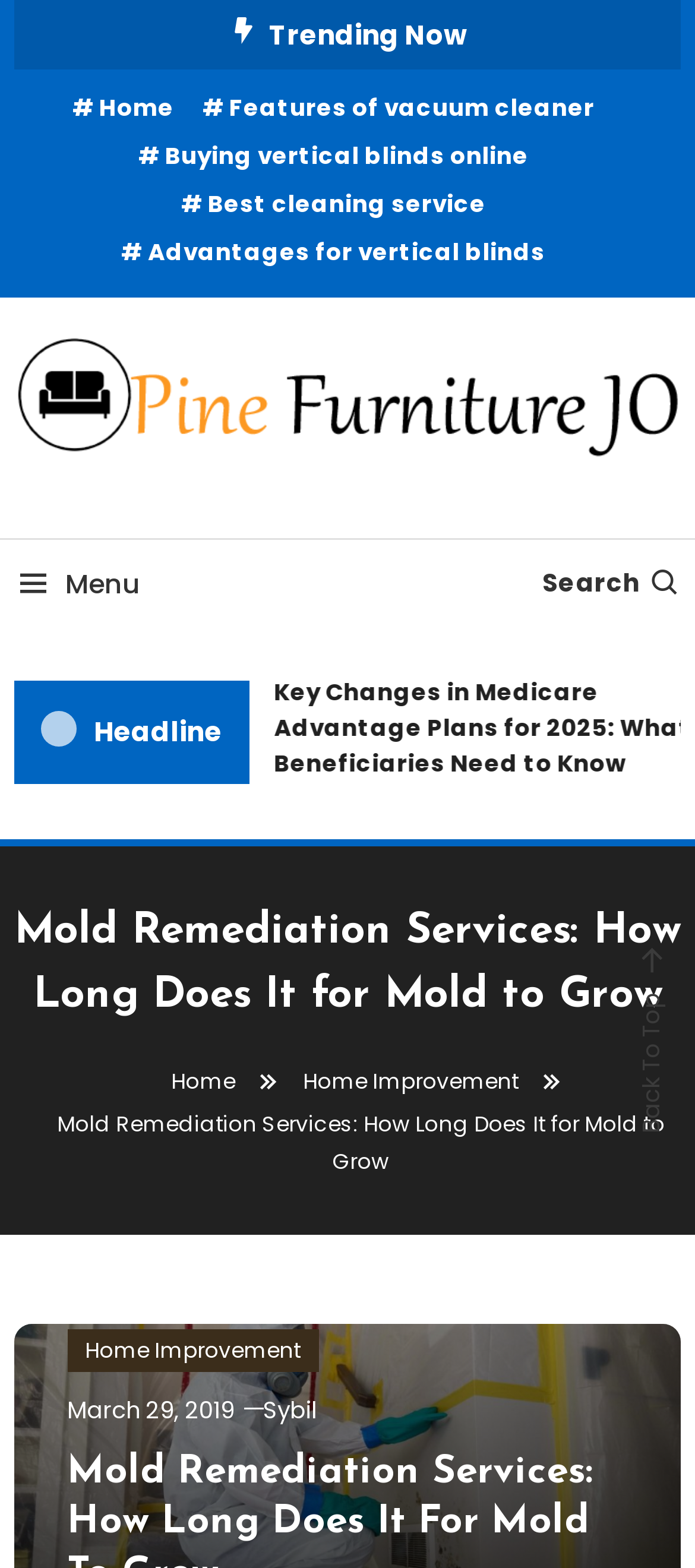Please indicate the bounding box coordinates for the clickable area to complete the following task: "Click on the 'Back To Top' button". The coordinates should be specified as four float numbers between 0 and 1, i.e., [left, top, right, bottom].

[0.913, 0.633, 0.962, 0.723]